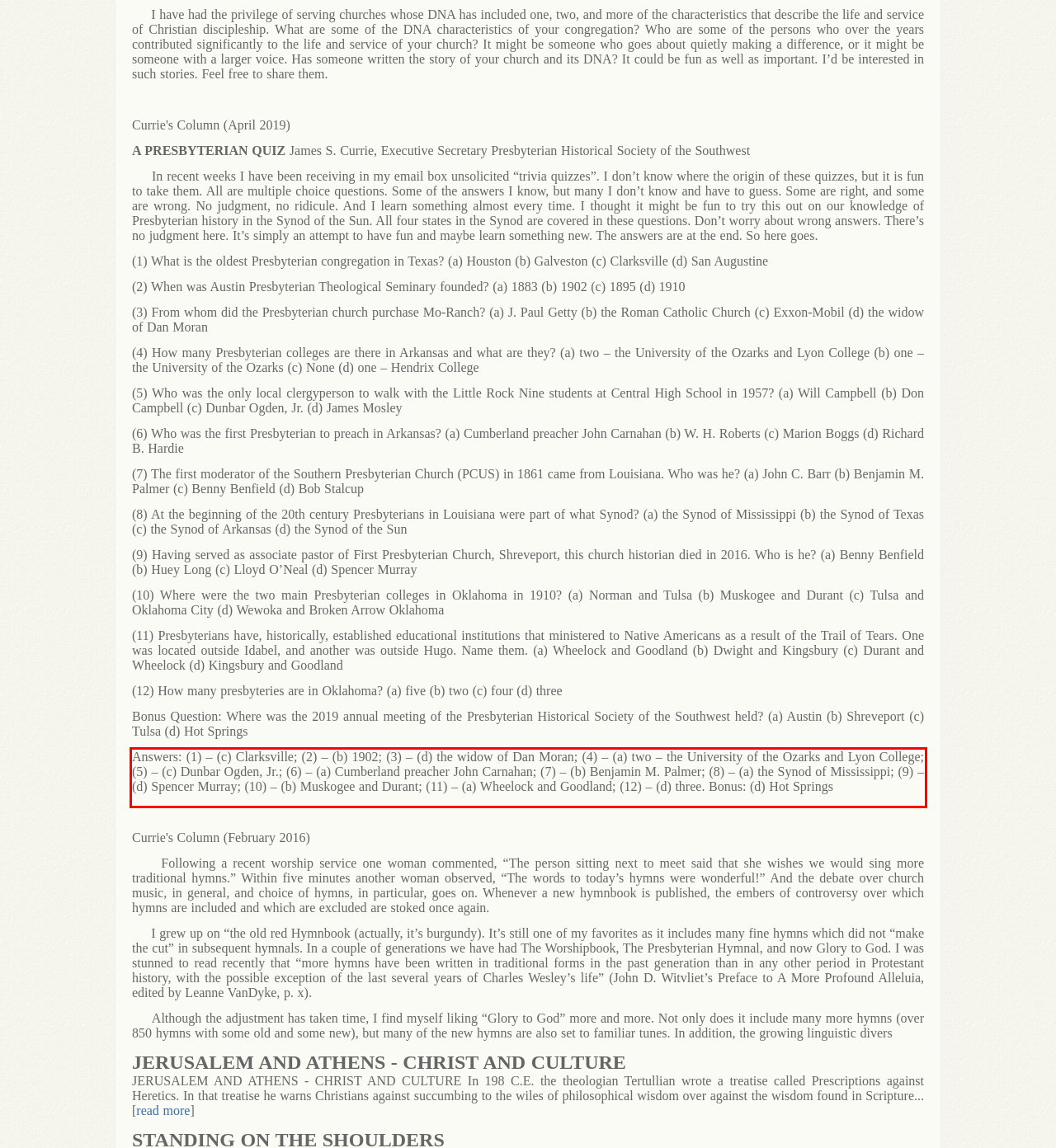There is a screenshot of a webpage with a red bounding box around a UI element. Please use OCR to extract the text within the red bounding box.

Answers: (1) – (c) Clarksville; (2) – (b) 1902; (3) – (d) the widow of Dan Moran; (4) – (a) two – the University of the Ozarks and Lyon College; (5) – (c) Dunbar Ogden, Jr.; (6) – (a) Cumberland preacher John Carnahan; (7) – (b) Benjamin M. Palmer; (8) – (a) the Synod of Mississippi; (9) – (d) Spencer Murray; (10) – (b) Muskogee and Durant; (11) – (a) Wheelock and Goodland; (12) – (d) three. Bonus: (d) Hot Springs